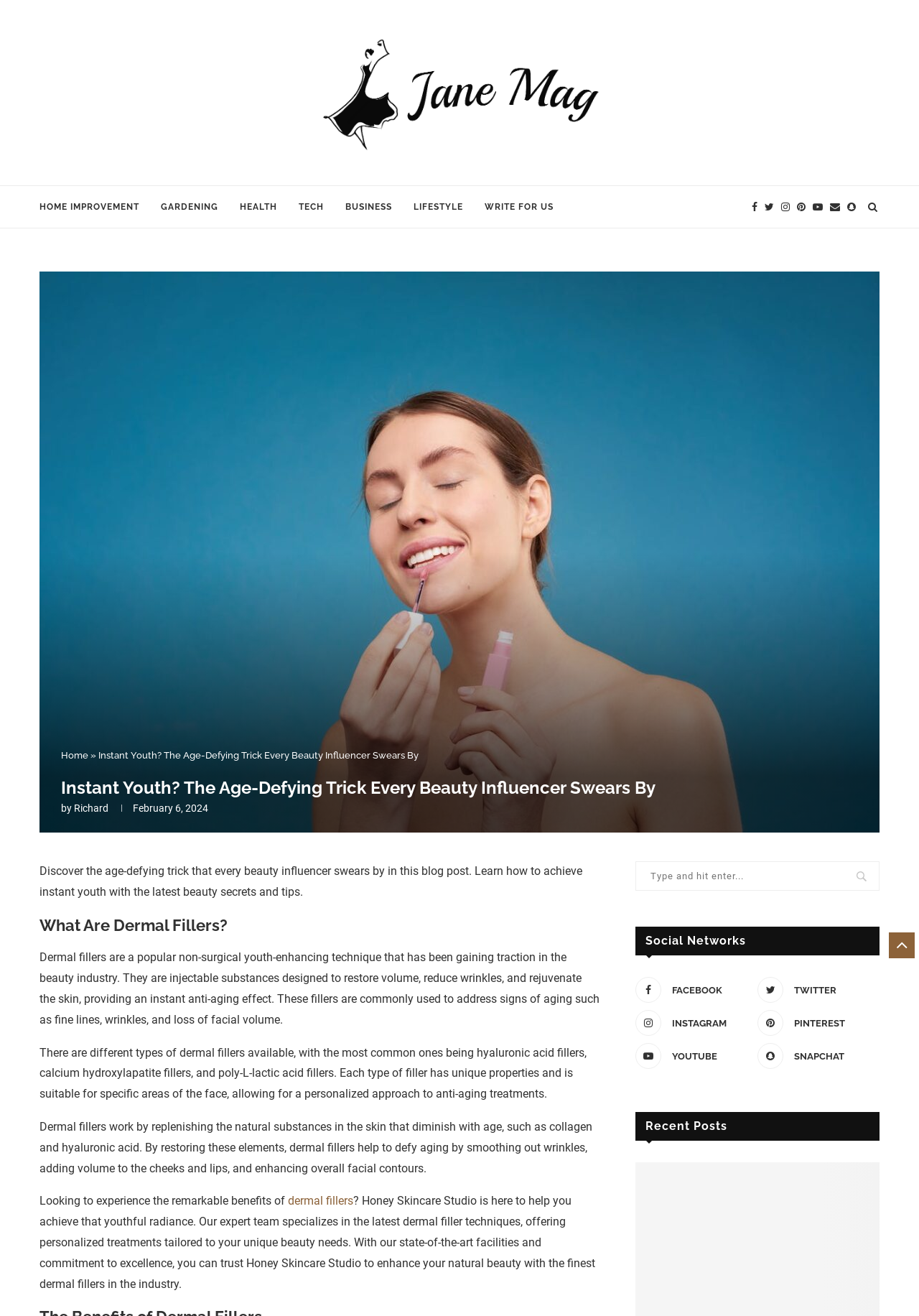Utilize the details in the image to give a detailed response to the question: How many social media platforms are listed in the Social Networks section?

I found the answer by counting the number of social media platforms listed in the Social Networks section, which includes Facebook, Twitter, Instagram, Pinterest, Youtube, and Snapchat.